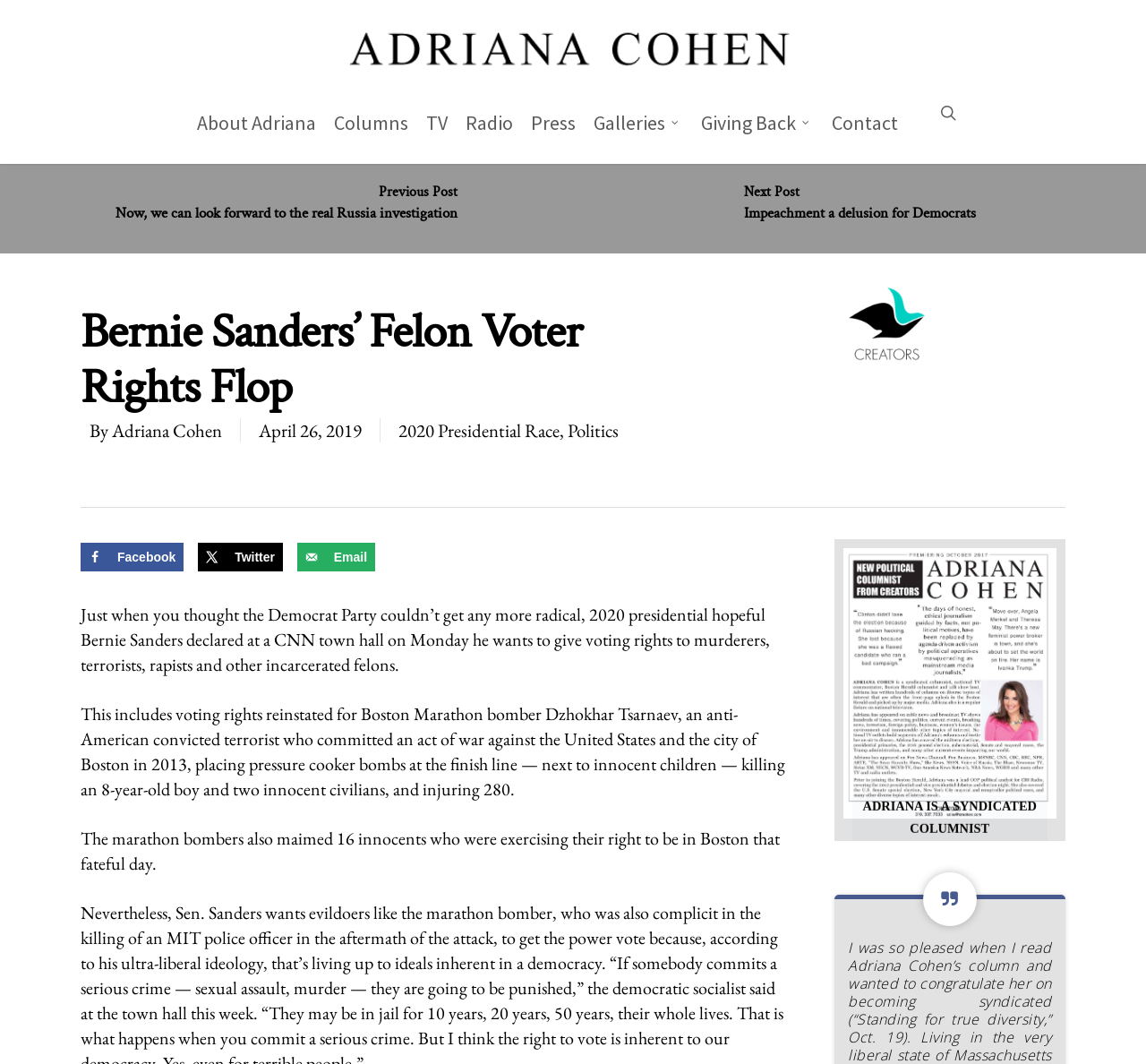Determine the coordinates of the bounding box for the clickable area needed to execute this instruction: "Contact Adriana".

[0.718, 0.094, 0.791, 0.149]